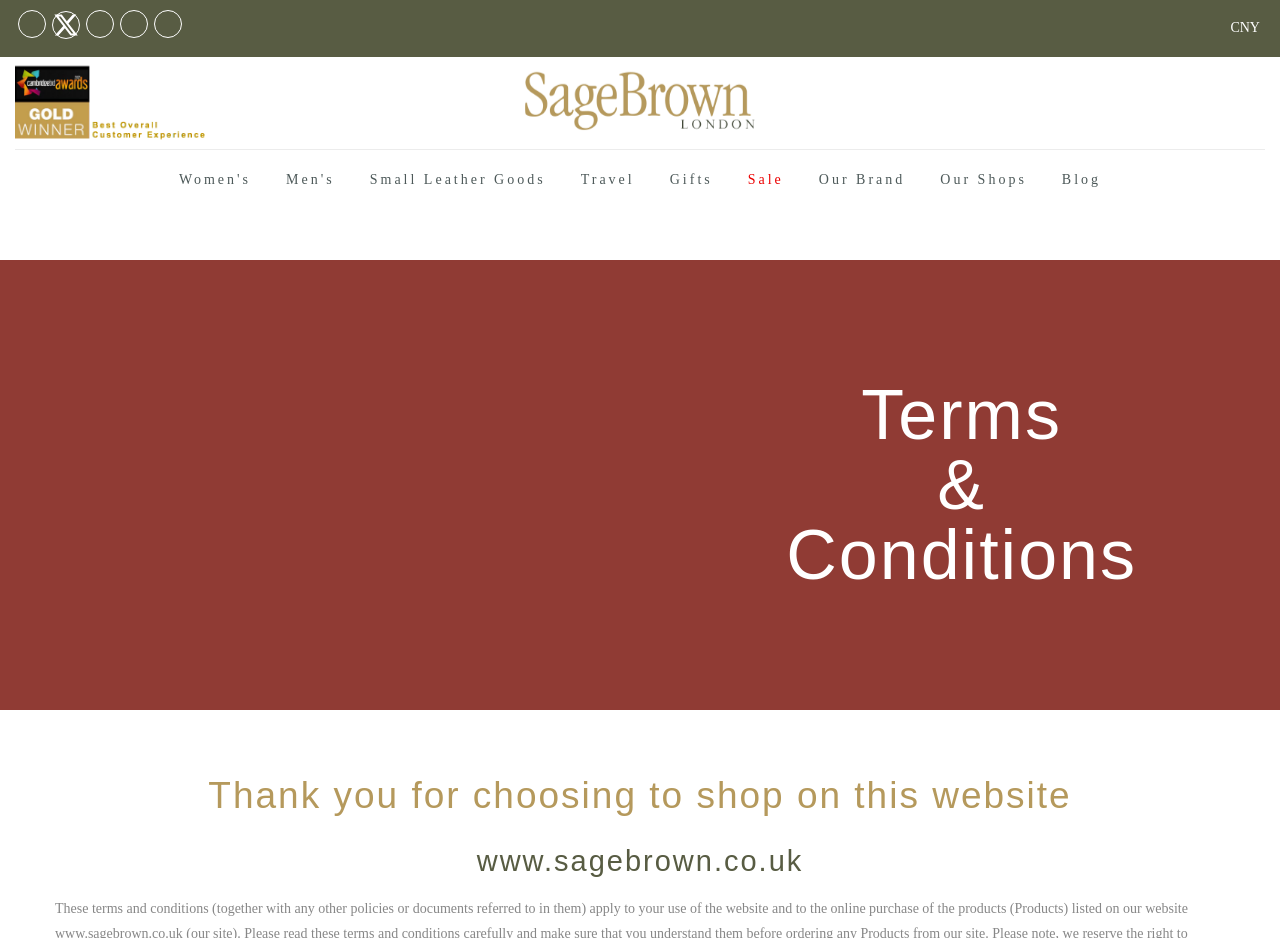Can you find and provide the title of the webpage?

Thank you for choosing to shop on this website